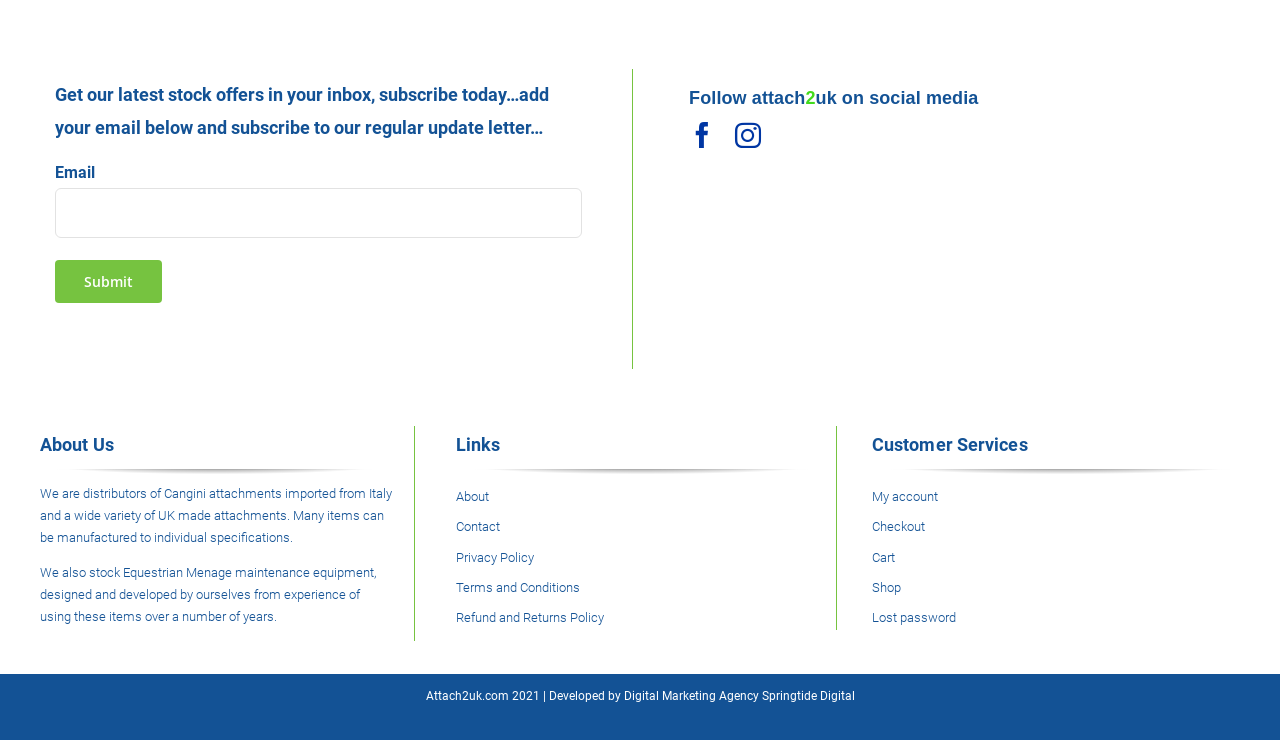Locate the bounding box coordinates of the area where you should click to accomplish the instruction: "View my account".

[0.681, 0.655, 0.977, 0.687]